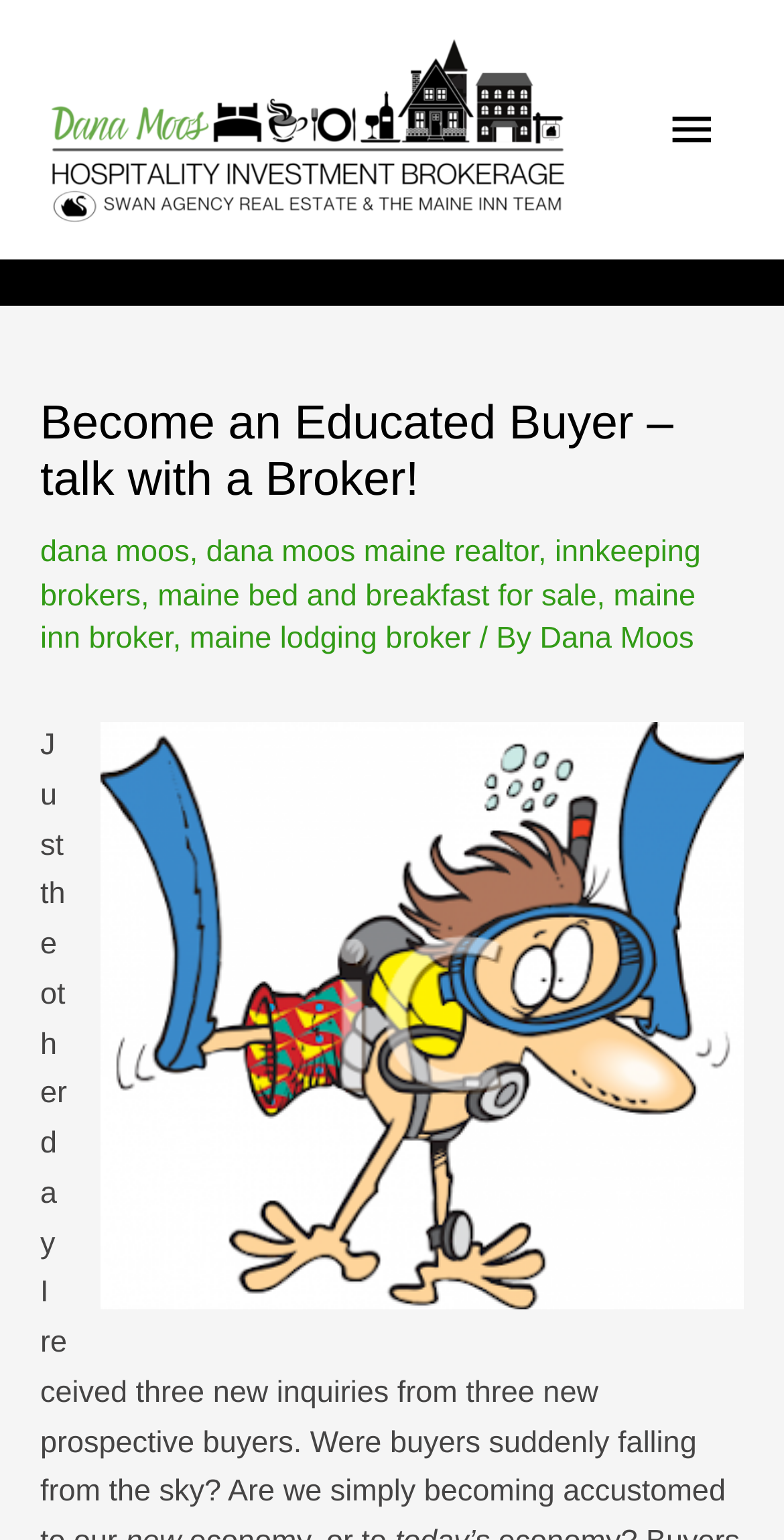Summarize the contents and layout of the webpage in detail.

The webpage appears to be a professional website for Dana Moos, a hospitality investment broker. At the top left, there is a logo image and a link with the text "Dana Moos, Hospitality Investment Broker". 

Below the logo, there is a main menu button on the top right, which is not expanded by default. When expanded, it reveals a header section with a heading that reads "Become an Educated Buyer – talk with a Broker!". 

Under the heading, there are several links and text elements arranged horizontally. These links and text elements include "dana moos", "dana moos maine realtor", "innkeeping brokers", "maine bed and breakfast for sale", "maine inn broker", "maine lodging broker", and "Dana Moos". These links and text elements are separated by commas.

Further down, there is a large image that spans almost the entire width of the page, with a link overlay on top of it. The link has no text, but it covers the entire image area.

The webpage has a total of 2 images, 9 links, and 3 buttons. The overall layout is organized, with clear headings and concise text.